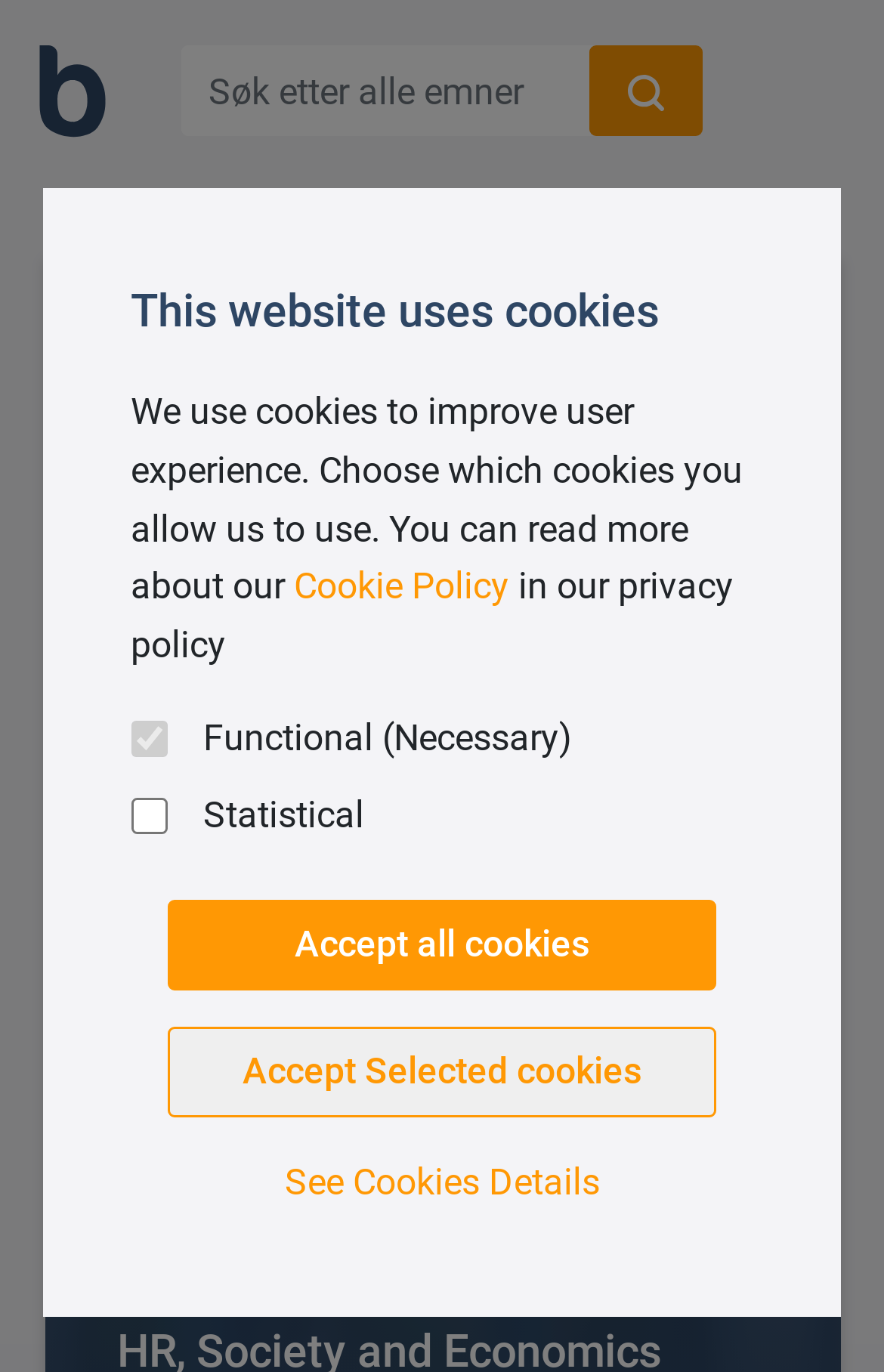Using a single word or phrase, answer the following question: 
How many types of cookies can be selected?

Two